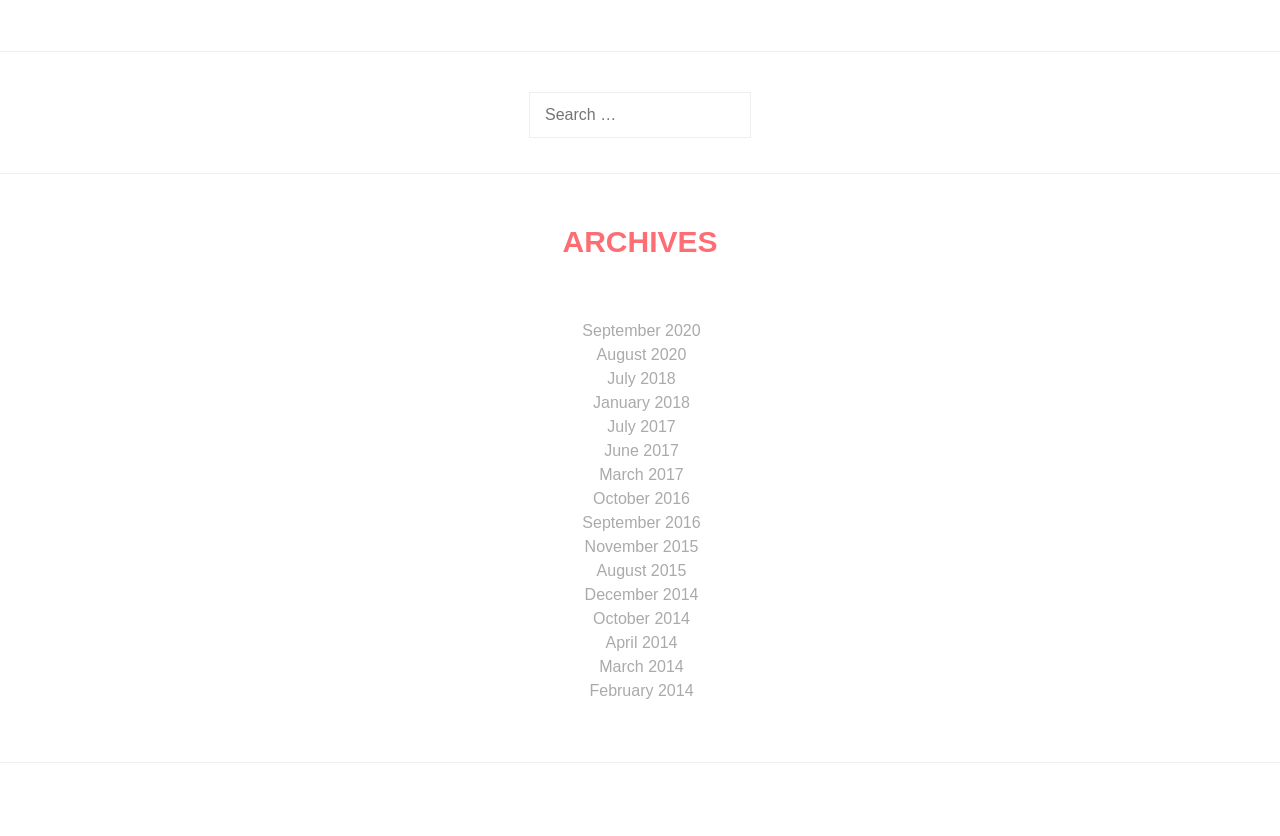What is the position of the search box on the webpage?
Look at the webpage screenshot and answer the question with a detailed explanation.

By analyzing the bounding box coordinates of the search box, I can see that it is located at the top of the webpage, with a y1 coordinate of 0.11, which indicates that it is positioned near the top of the page.